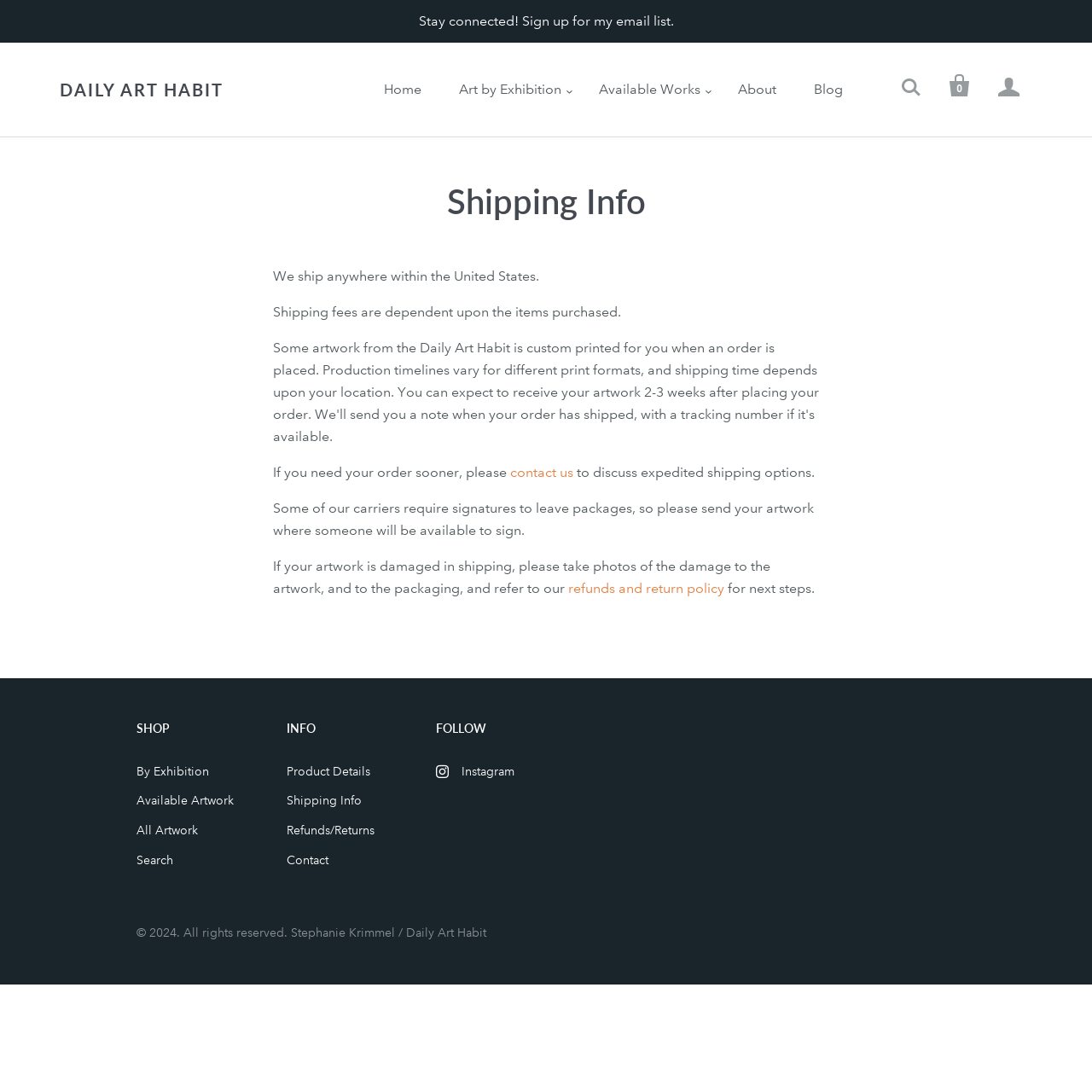Please specify the bounding box coordinates of the area that should be clicked to accomplish the following instruction: "Search for artwork". The coordinates should consist of four float numbers between 0 and 1, i.e., [left, top, right, bottom].

[0.751, 0.006, 0.883, 0.039]